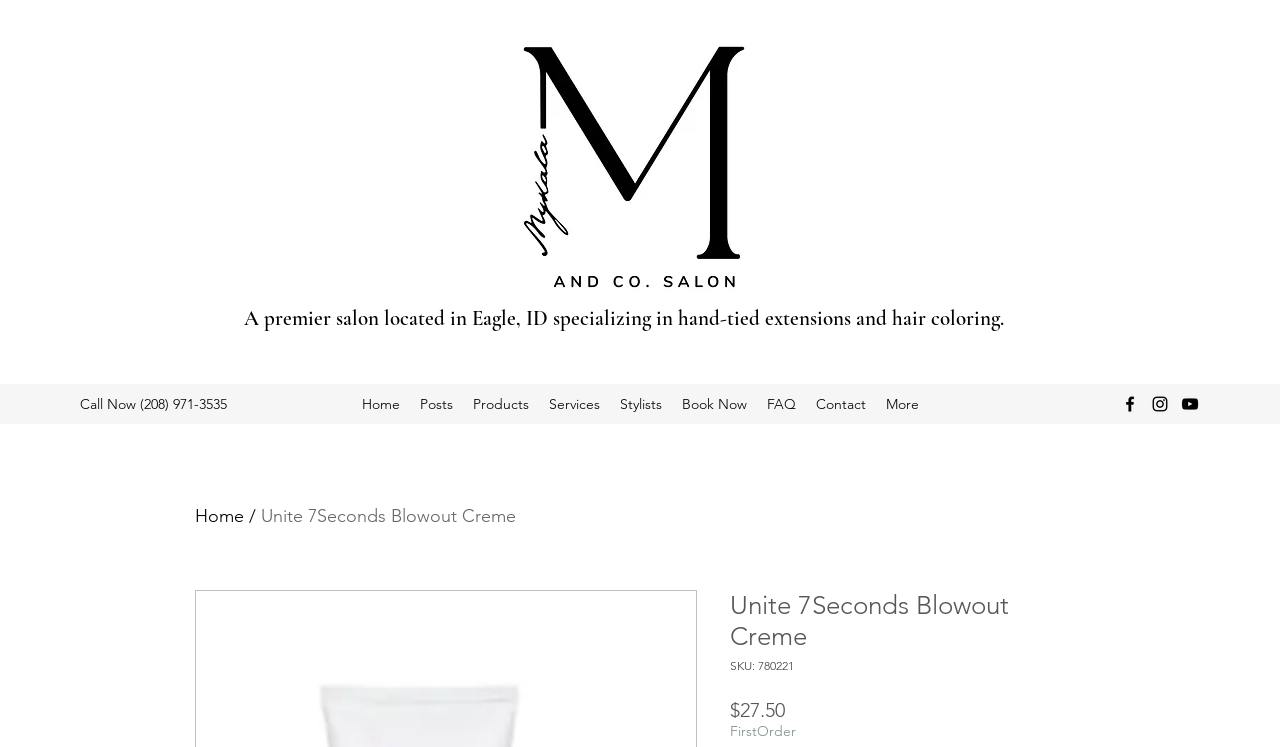Could you identify the text that serves as the heading for this webpage?

Unite 7Seconds Blowout Creme